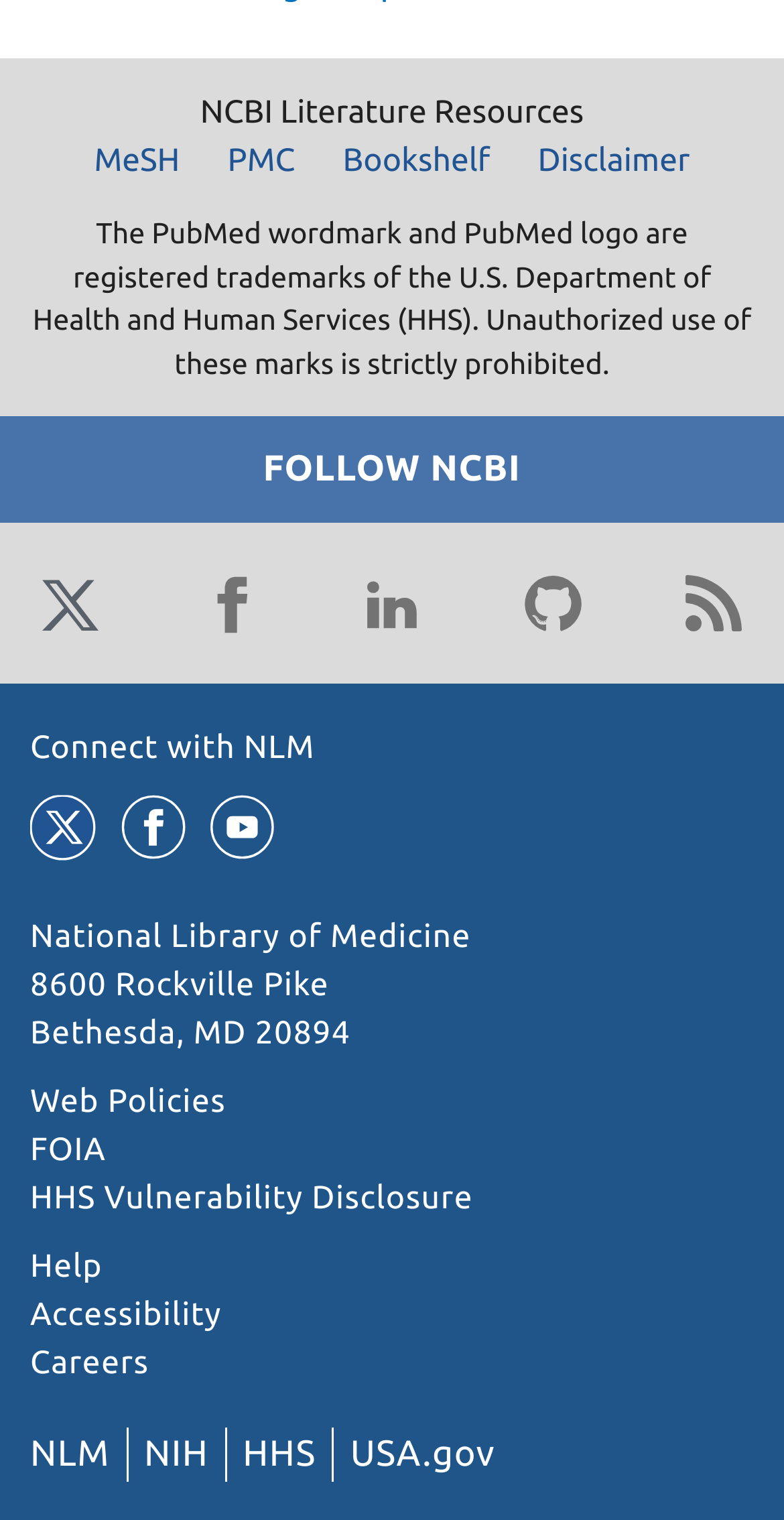What is the disclaimer about?
Please provide a comprehensive answer based on the visual information in the image.

I inferred this answer by reading the static text element with the content 'The PubMed wordmark and PubMed logo are registered trademarks of the U.S. Department of Health and Human Services (HHS). Unauthorized use of these marks is strictly prohibited.', which suggests that the disclaimer is about the unauthorized use of trademarks.